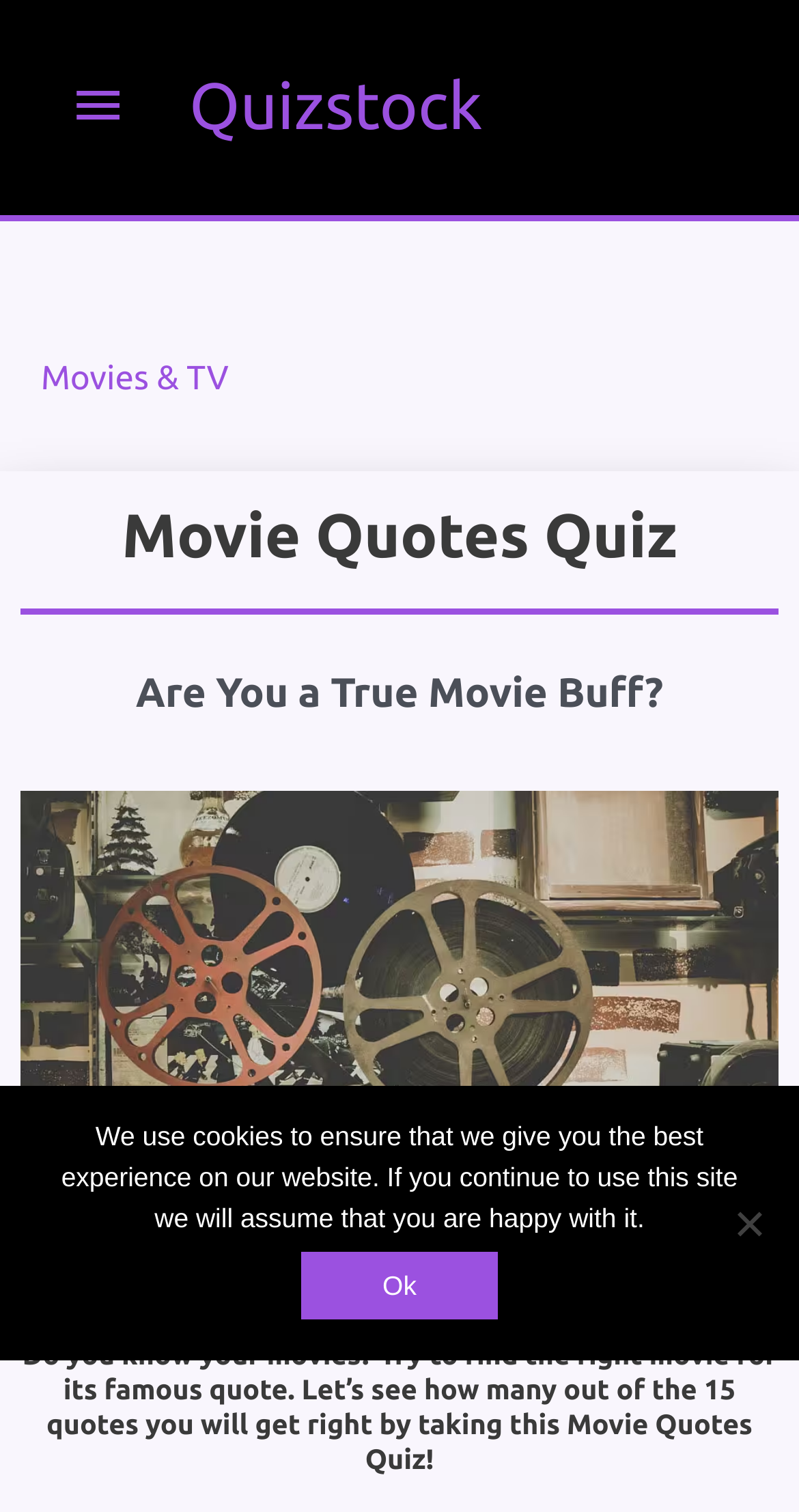What is the purpose of this quiz?
Refer to the image and provide a one-word or short phrase answer.

Test movie knowledge